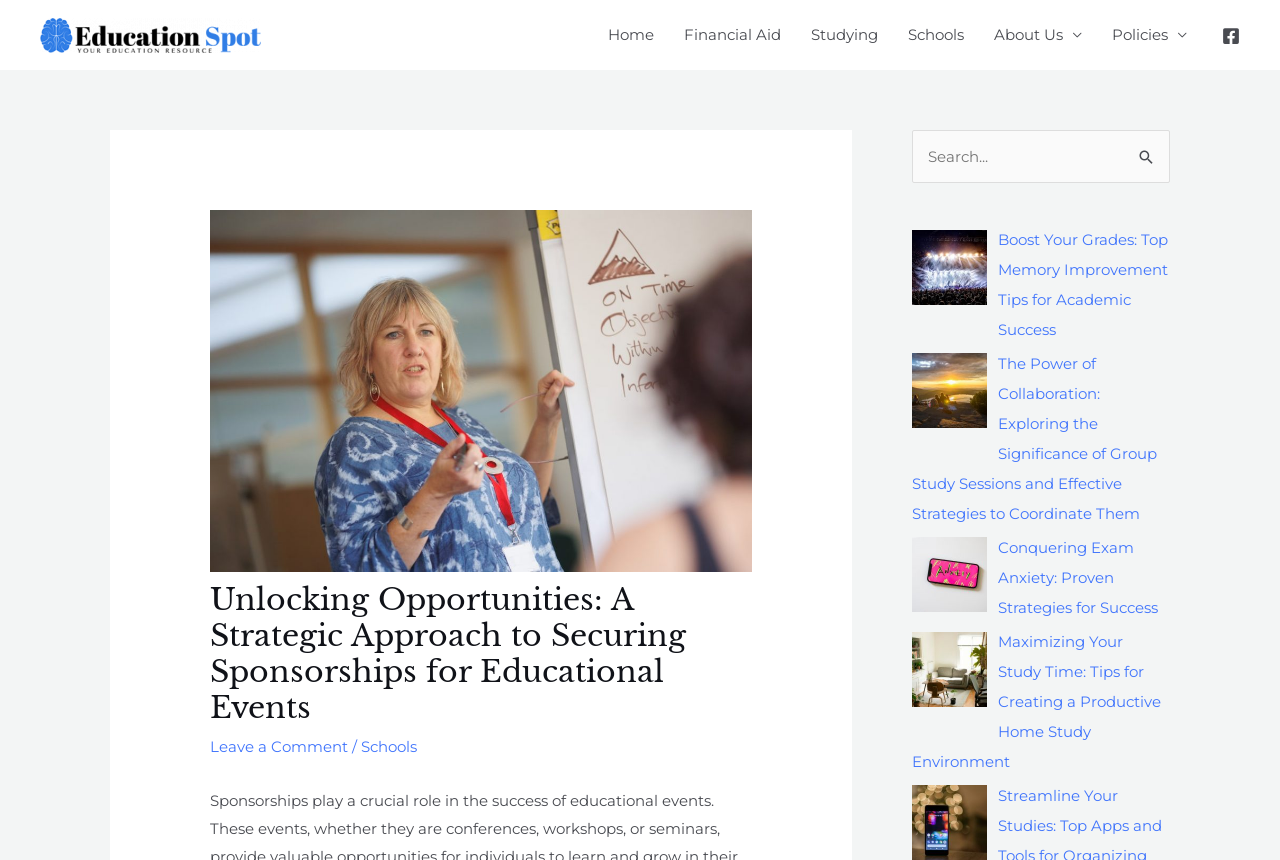What is the topic of the first article preview? Using the information from the screenshot, answer with a single word or phrase.

Memory improvement tips